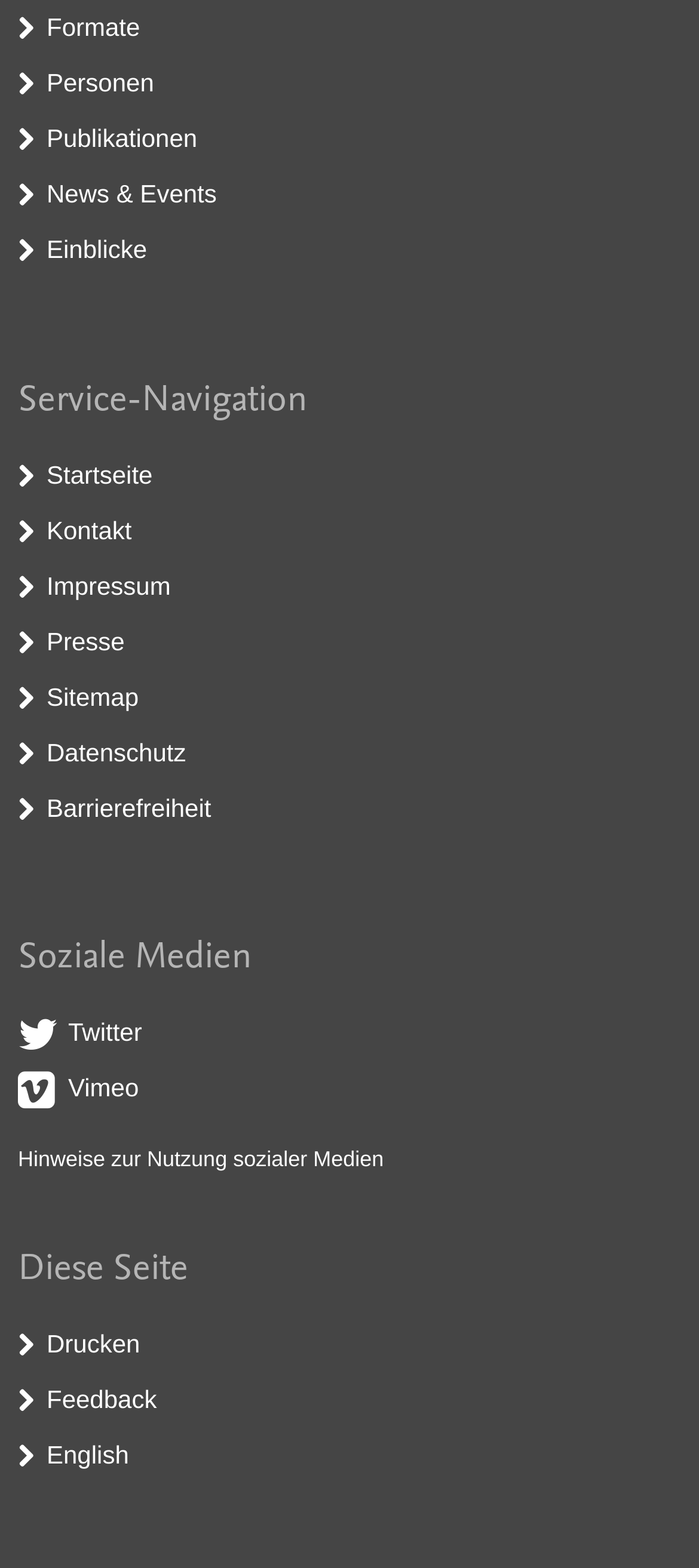Identify the bounding box coordinates of the clickable region to carry out the given instruction: "View product categories".

None